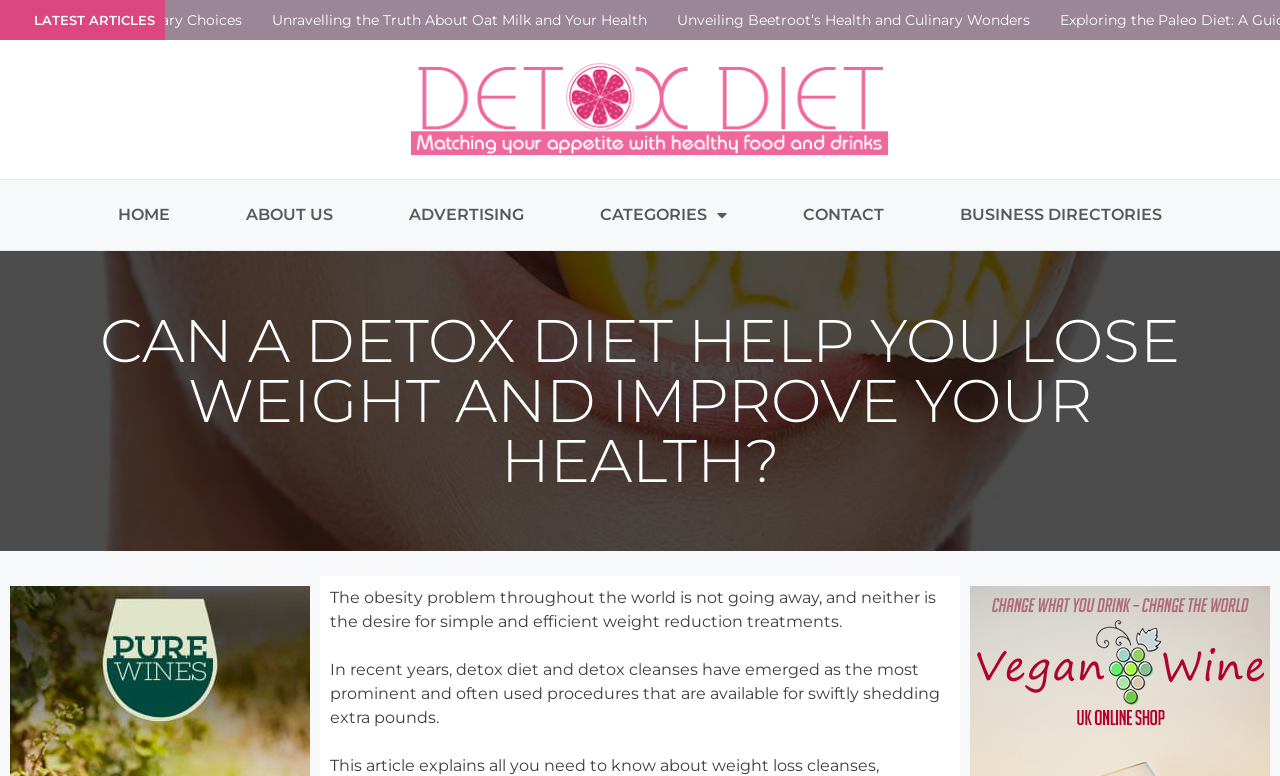Could you locate the bounding box coordinates for the section that should be clicked to accomplish this task: "Go to the 'HOME' page".

[0.062, 0.245, 0.162, 0.309]